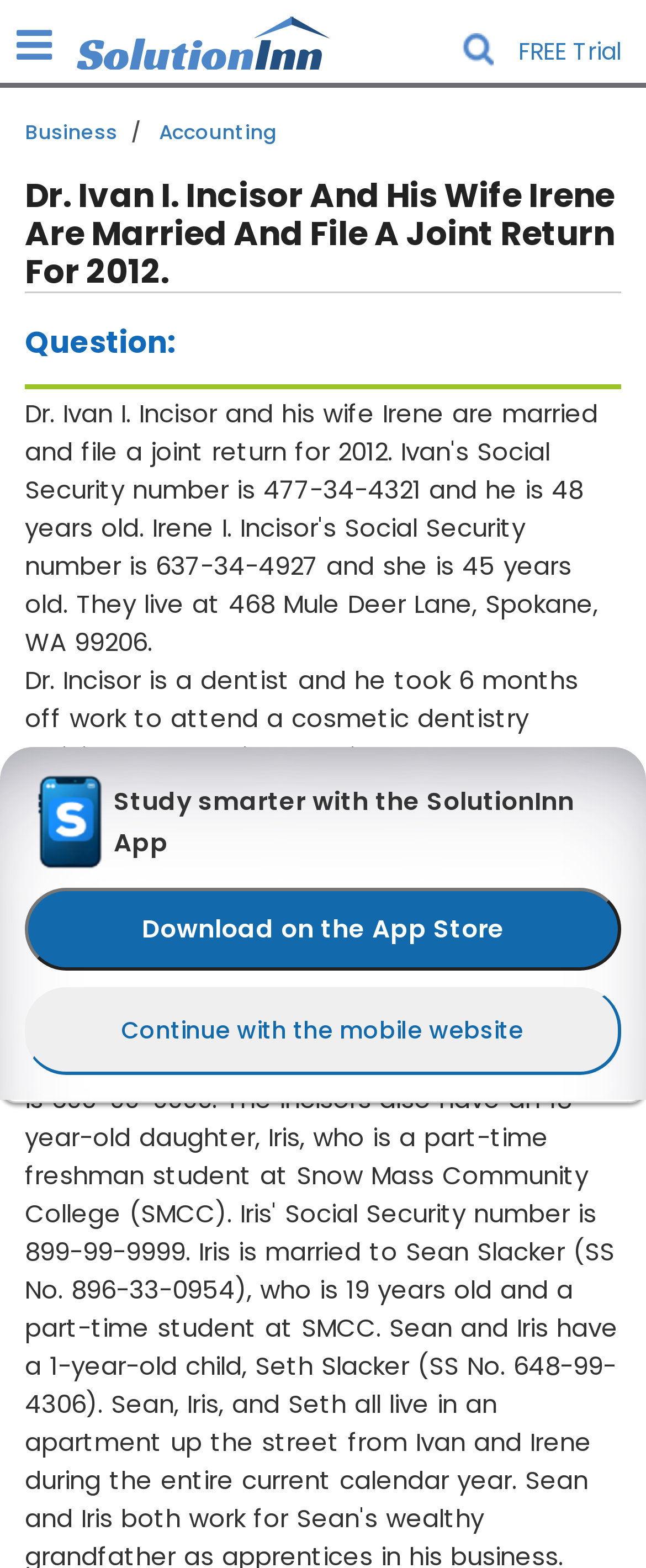Find the bounding box coordinates of the element's region that should be clicked in order to follow the given instruction: "Click the 'Ask a Question' link". The coordinates should consist of four float numbers between 0 and 1, i.e., [left, top, right, bottom].

[0.038, 0.205, 0.808, 0.228]